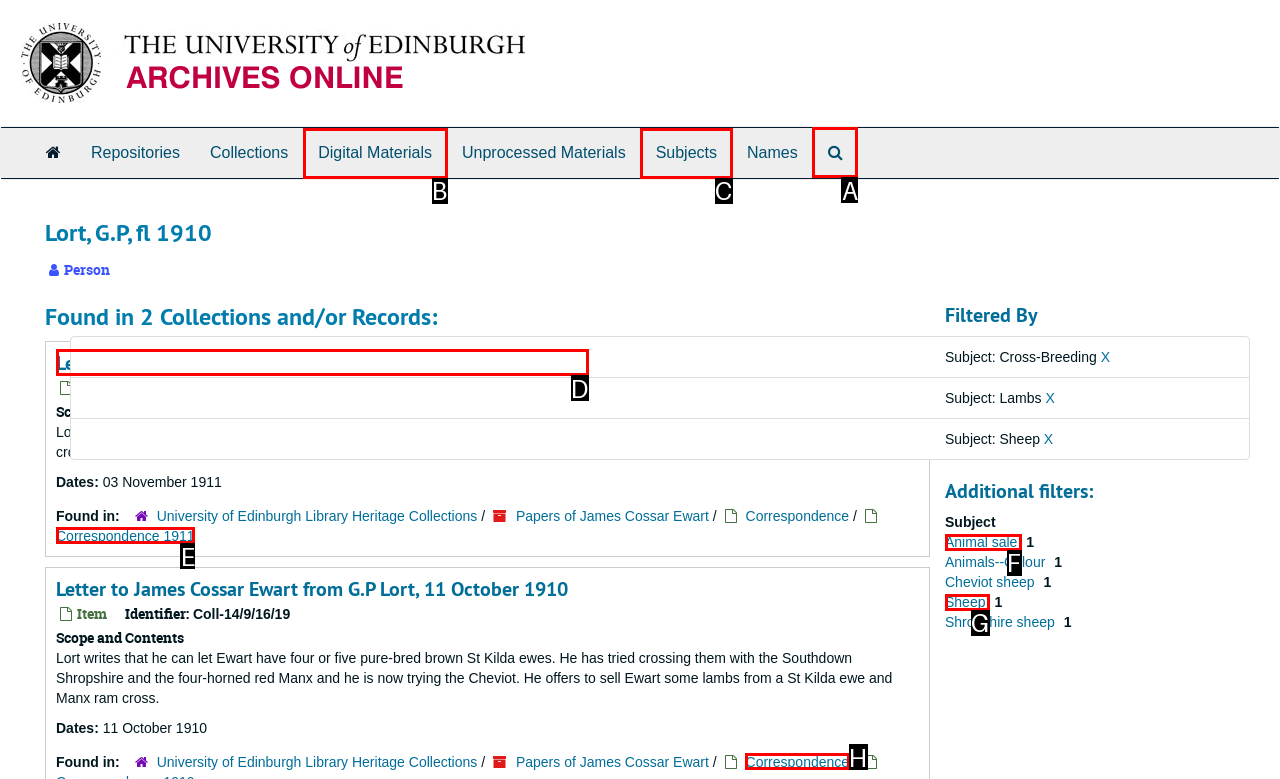Point out which HTML element you should click to fulfill the task: Search The Archives.
Provide the option's letter from the given choices.

A